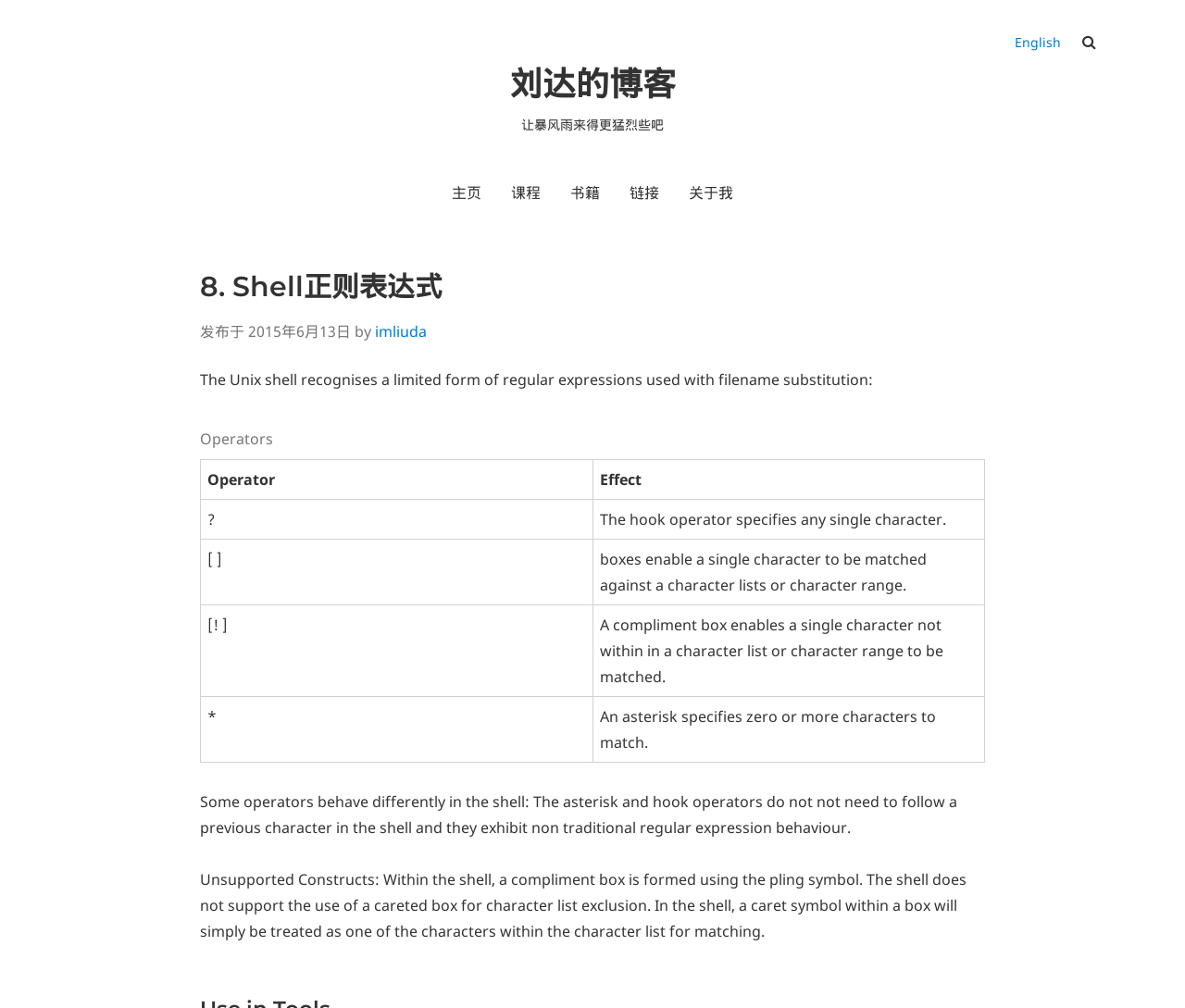Give a detailed account of the webpage.

This webpage is a blog post about Unix shell regular expressions. At the top, there are two links, "English" and "刘达的博客", which are positioned side by side, with "English" on the right. Below them, there is a static text "让暴风雨来得更猛烈些吧". 

On the left side of the page, there is a navigation menu labeled "主菜单" with five links: "主页", "课程", "书籍", "链接", and "关于我". These links are arranged horizontally and are positioned below the static text.

The main content of the page is divided into several sections. The first section has a heading "8. Shell正则表达式" and displays the publication date "2015年6月13日" and the author "imliuda". Below this section, there is a paragraph of text that explains the Unix shell's recognition of regular expressions.

The next section is a table labeled "Operators" with two columns, "Operator" and "Effect". The table has four rows, each describing a different operator, including "?", "[ ]", "[! ]", and "*". Each row has a brief description of the operator's effect.

Following the table, there are two paragraphs of text that discuss the behavior of some operators in the shell and unsupported constructs in the shell.